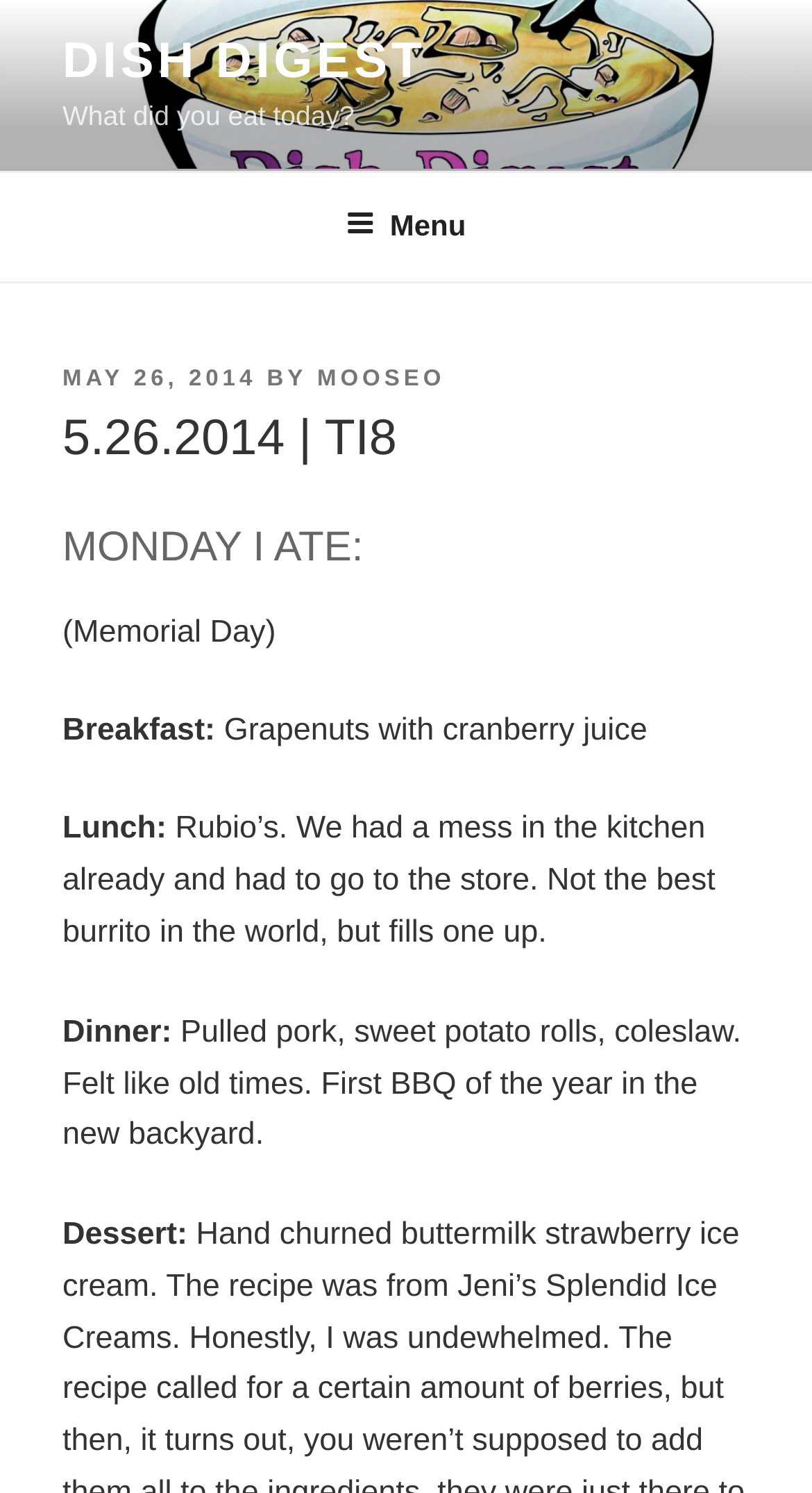What is the date of the post?
Using the information from the image, give a concise answer in one word or a short phrase.

May 26, 2014